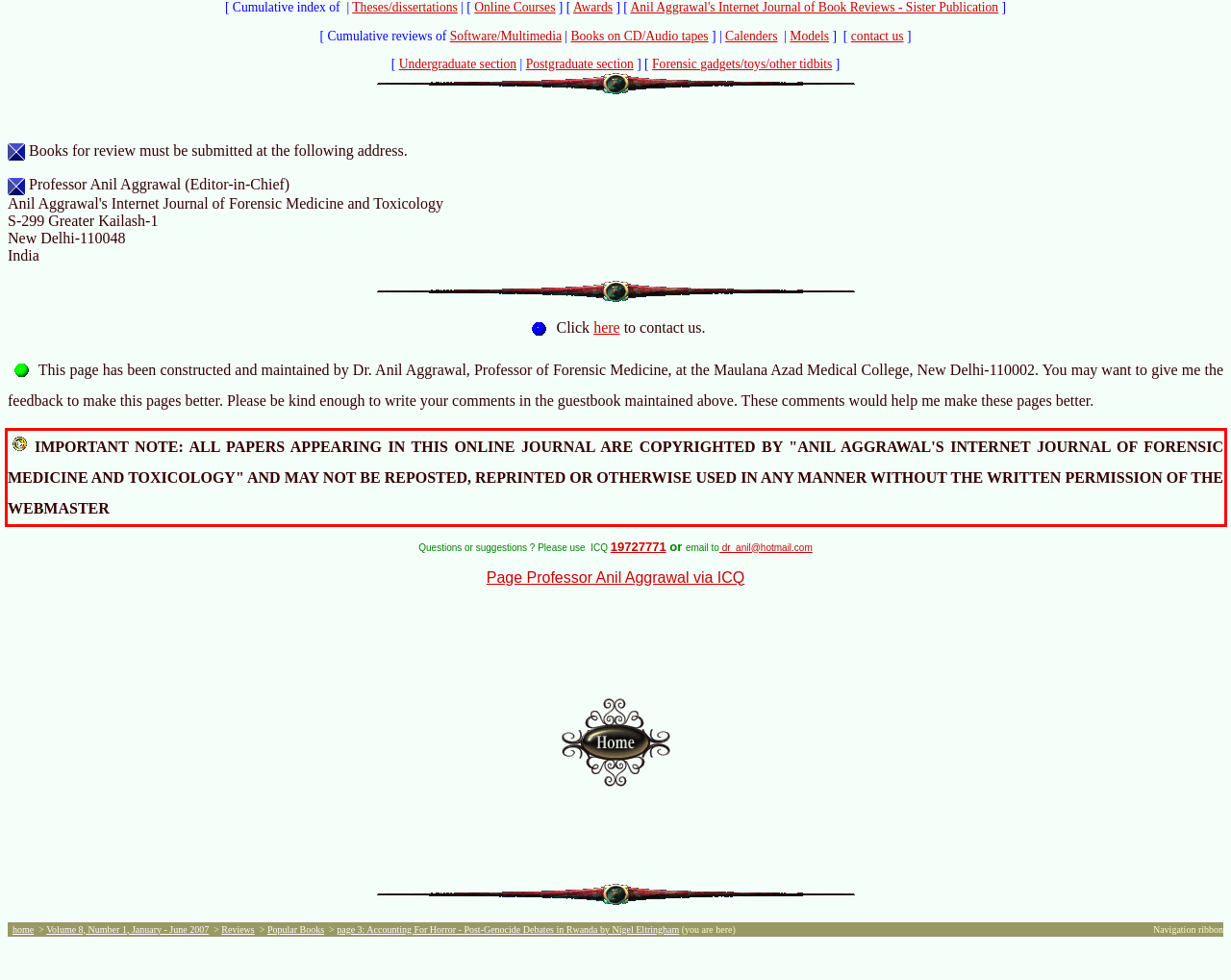Examine the screenshot of the webpage, locate the red bounding box, and perform OCR to extract the text contained within it.

IMPORTANT NOTE: ALL PAPERS APPEARING IN THIS ONLINE JOURNAL ARE COPYRIGHTED BY "ANIL AGGRAWAL'S INTERNET JOURNAL OF FORENSIC MEDICINE AND TOXICOLOGY" AND MAY NOT BE REPOSTED, REPRINTED OR OTHERWISE USED IN ANY MANNER WITHOUT THE WRITTEN PERMISSION OF THE WEBMASTER